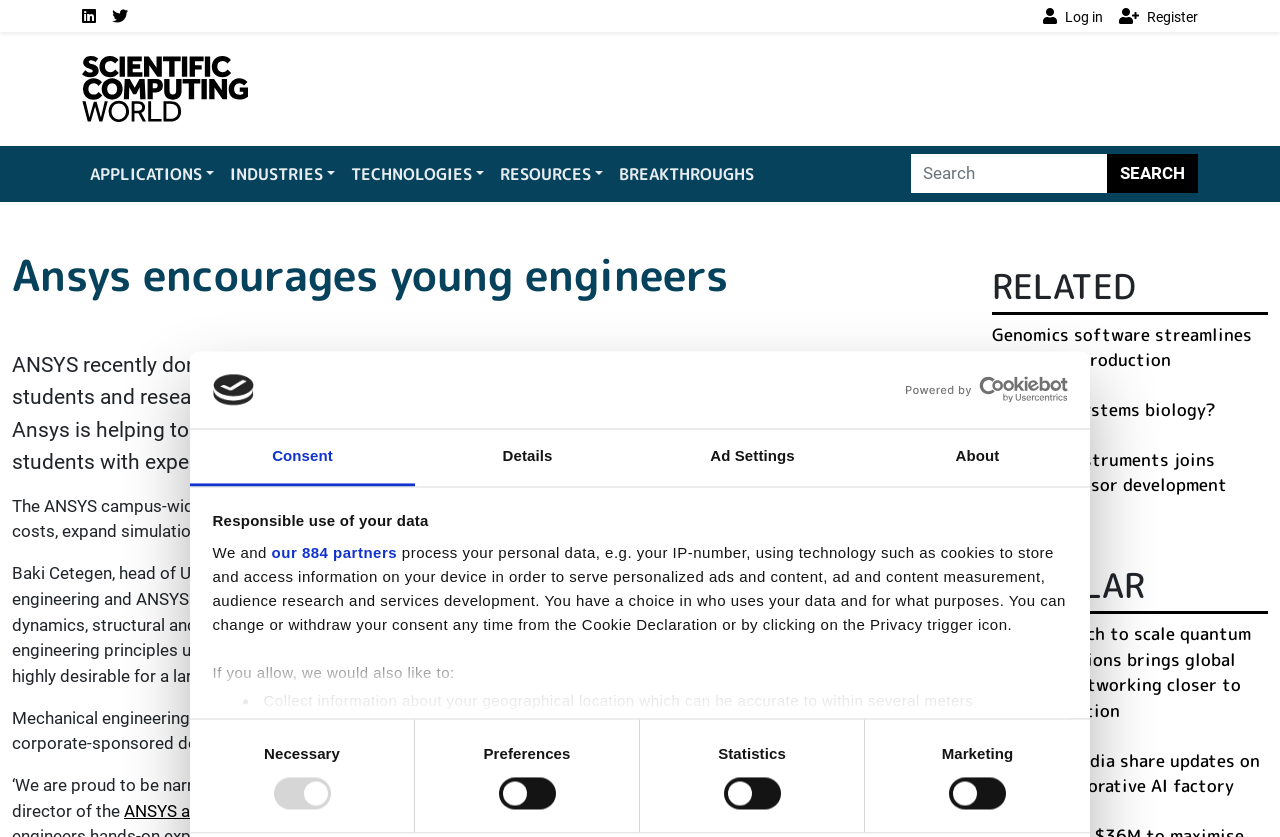Can you specify the bounding box coordinates of the area that needs to be clicked to fulfill the following instruction: "Click the LinkedIn link"?

[0.064, 0.0, 0.088, 0.038]